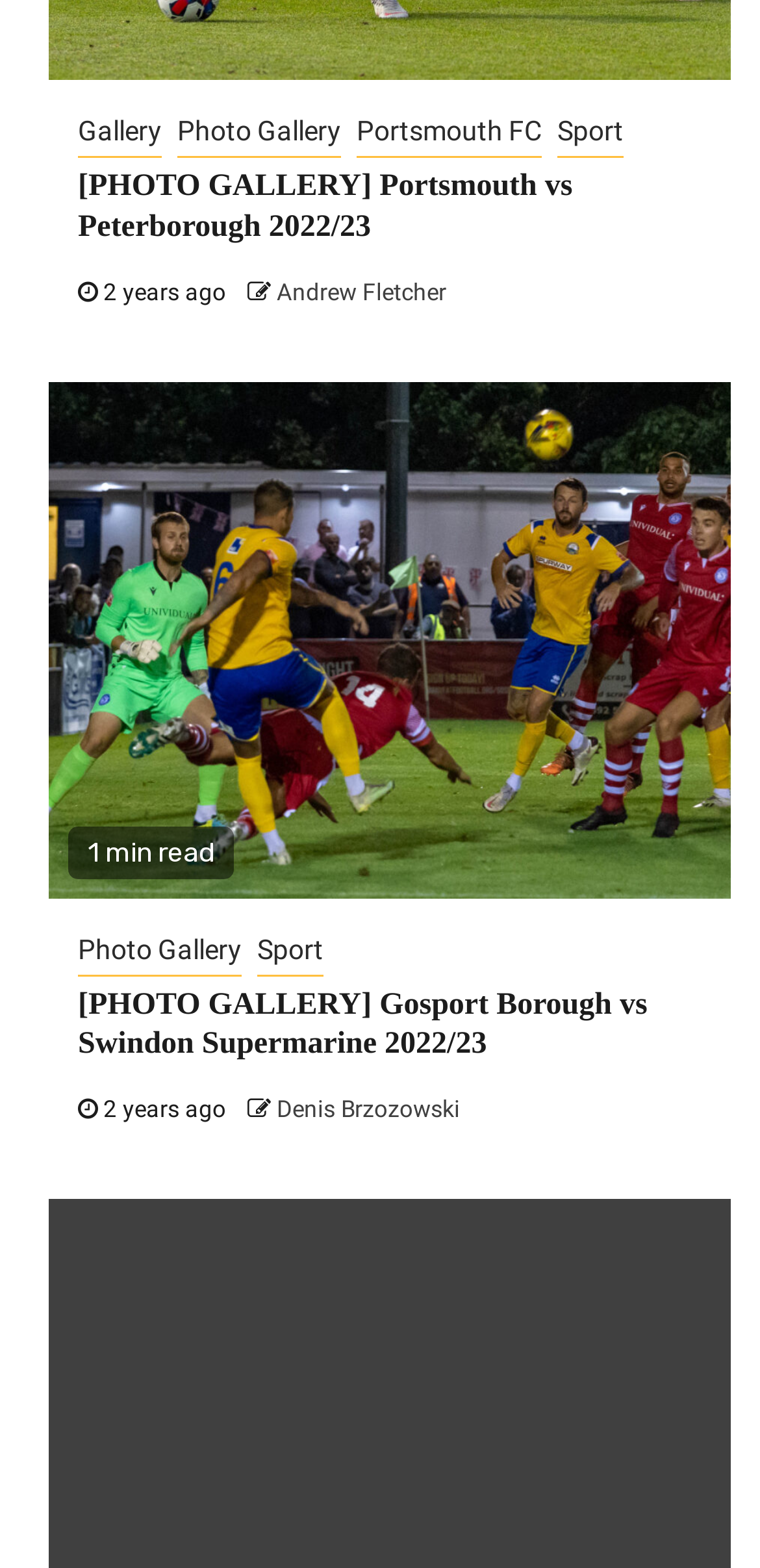Find the bounding box coordinates for the area you need to click to carry out the instruction: "View Gosport Borough vs Swindon Supermarine photos". The coordinates should be four float numbers between 0 and 1, indicated as [left, top, right, bottom].

[0.103, 0.63, 0.852, 0.677]